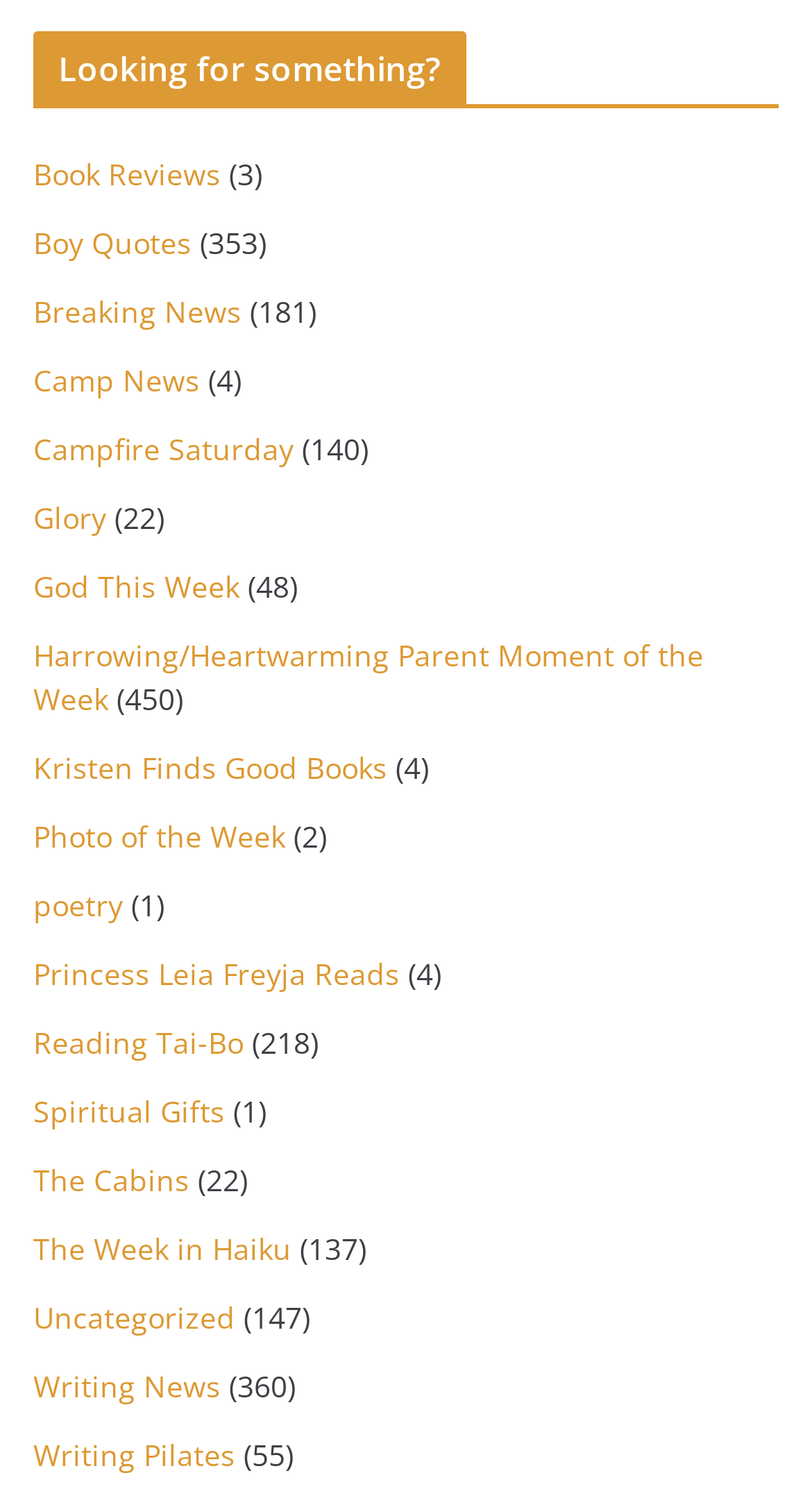Locate the bounding box coordinates of the region to be clicked to comply with the following instruction: "Visit 'Boy Quotes'". The coordinates must be four float numbers between 0 and 1, in the form [left, top, right, bottom].

[0.041, 0.148, 0.236, 0.174]